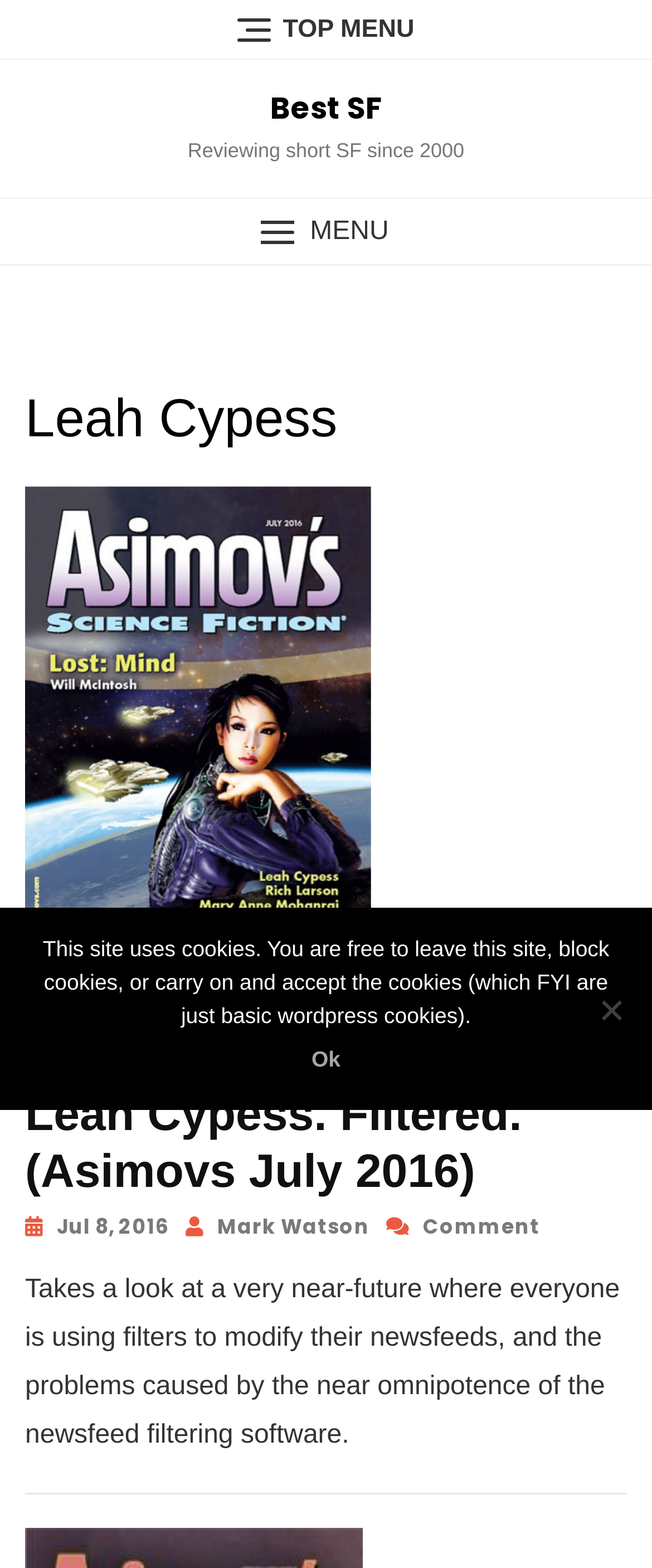Please identify the bounding box coordinates of the element I should click to complete this instruction: 'View the INDIVIDUAL STORIES link'. The coordinates should be given as four float numbers between 0 and 1, like this: [left, top, right, bottom].

[0.038, 0.659, 0.384, 0.676]